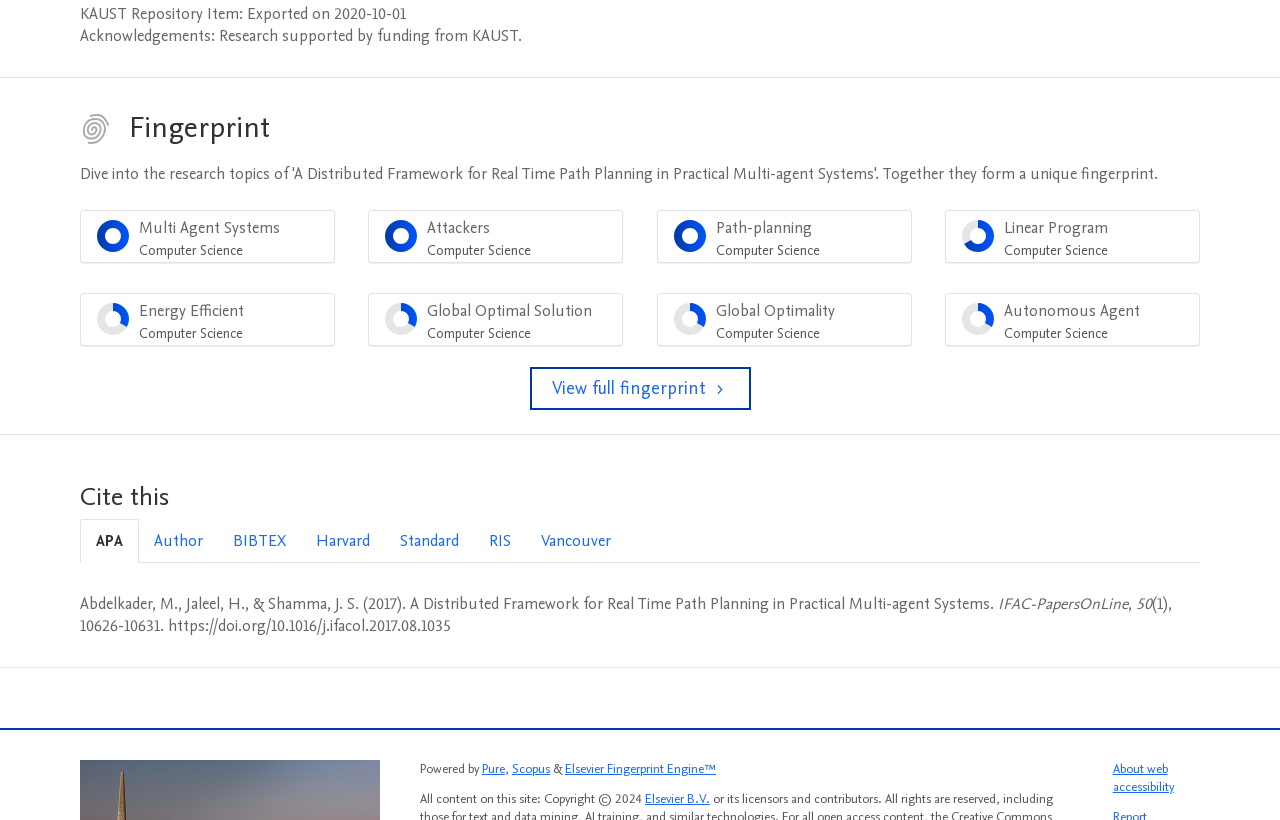What is the title of the cited paper?
Respond to the question with a single word or phrase according to the image.

A Distributed Framework for Real Time Path Planning in Practical Multi-agent Systems